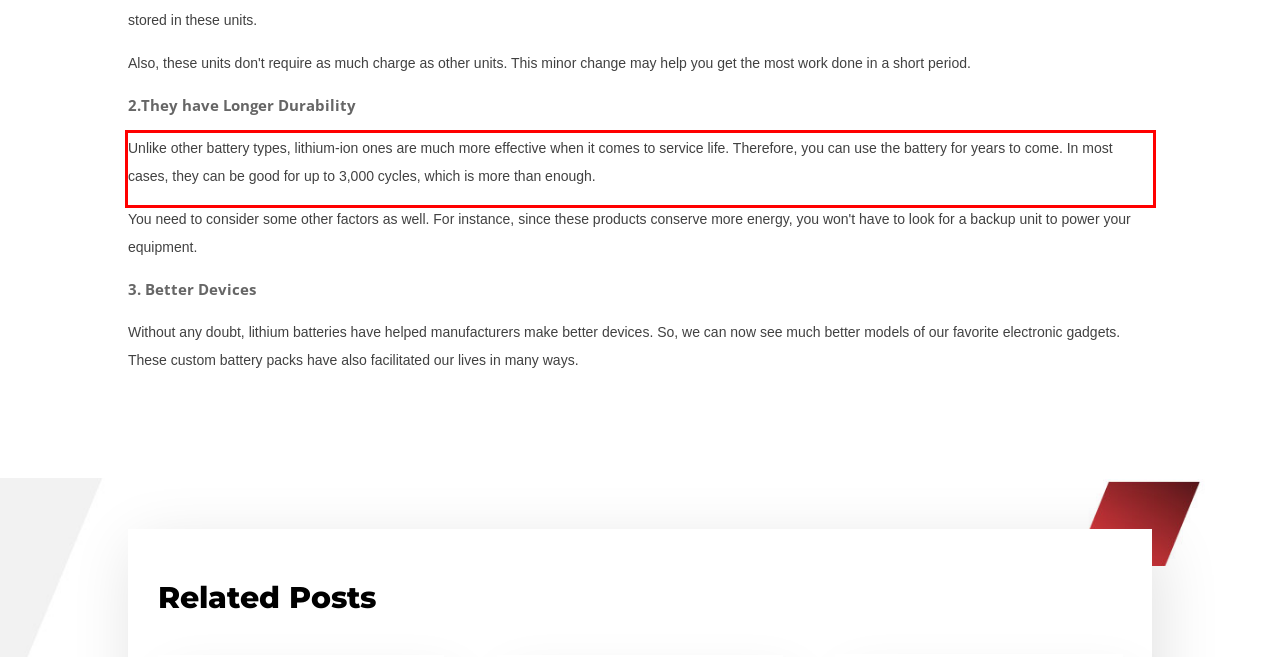Using the provided webpage screenshot, recognize the text content in the area marked by the red bounding box.

Unlike other battery types, lithium-ion ones are much more effective when it comes to service life. Therefore, you can use the battery for years to come. In most cases, they can be good for up to 3,000 cycles, which is more than enough.